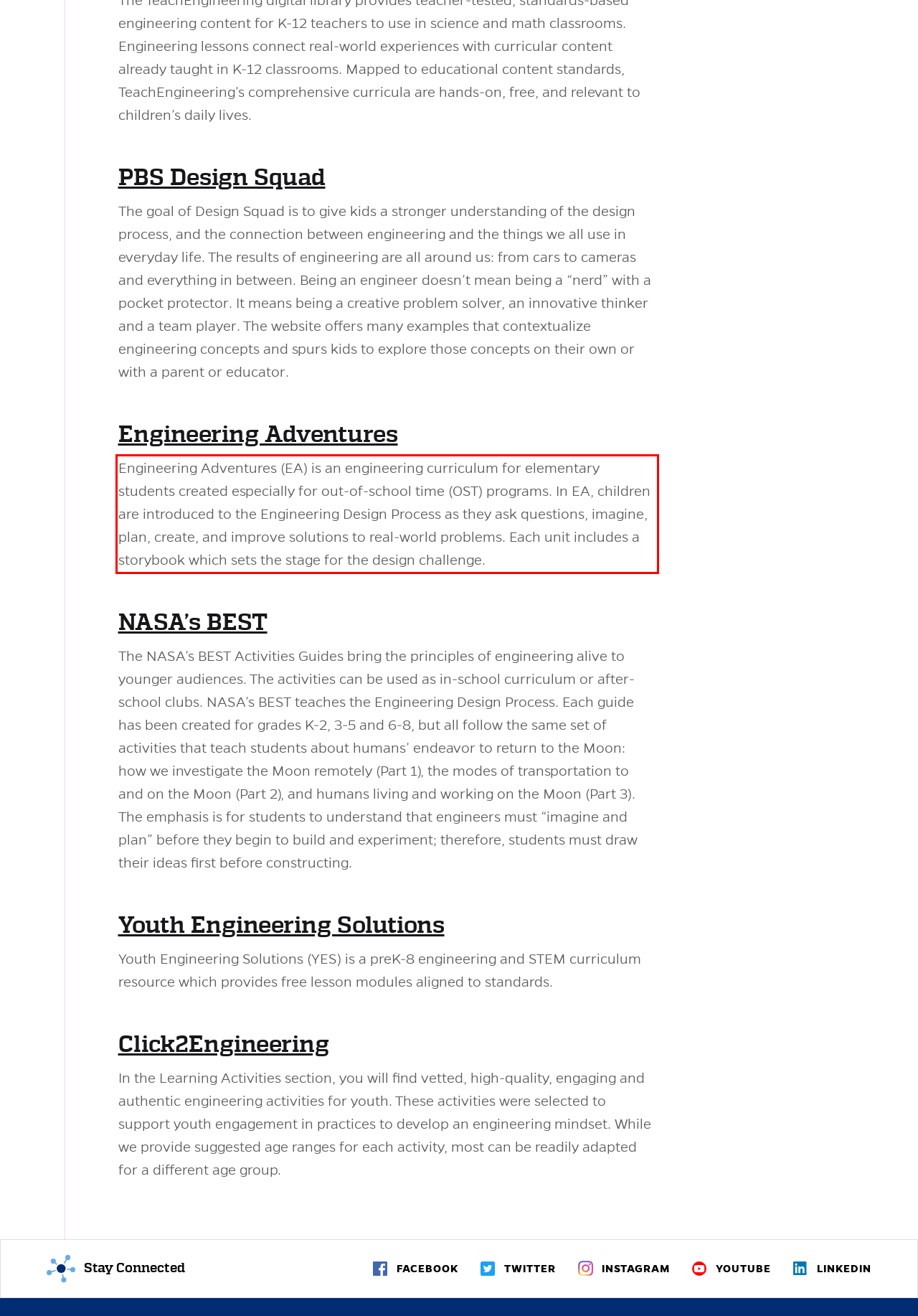You have a screenshot of a webpage where a UI element is enclosed in a red rectangle. Perform OCR to capture the text inside this red rectangle.

Engineering Adventures (EA) is an engineering curriculum for elementary students created especially for out-of-school time (OST) programs. In EA, children are introduced to the Engineering Design Process as they ask questions, imagine, plan, create, and improve solutions to real-world problems. Each unit includes a storybook which sets the stage for the design challenge.